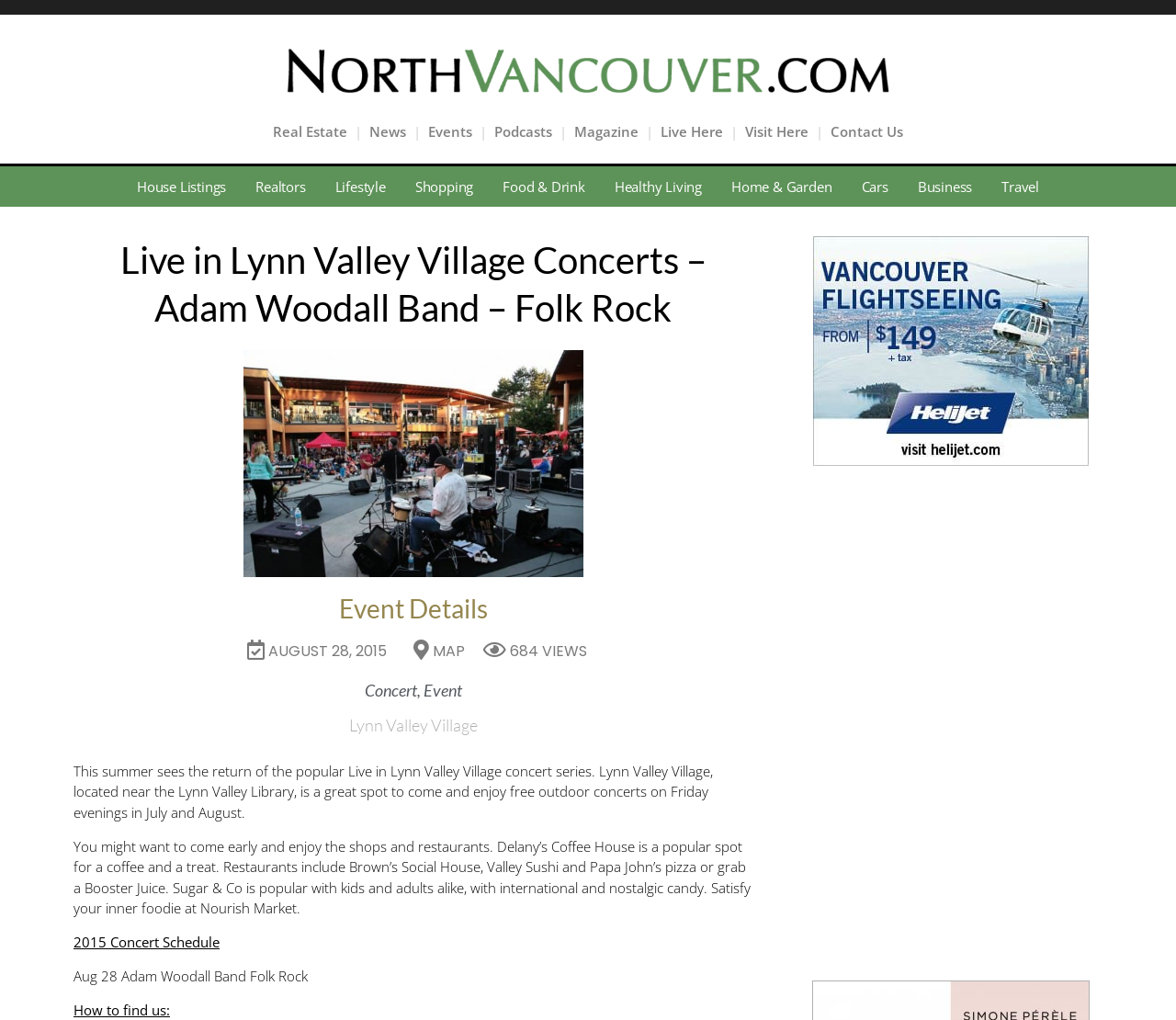Can you show the bounding box coordinates of the region to click on to complete the task described in the instruction: "Check the event details"?

[0.062, 0.583, 0.641, 0.609]